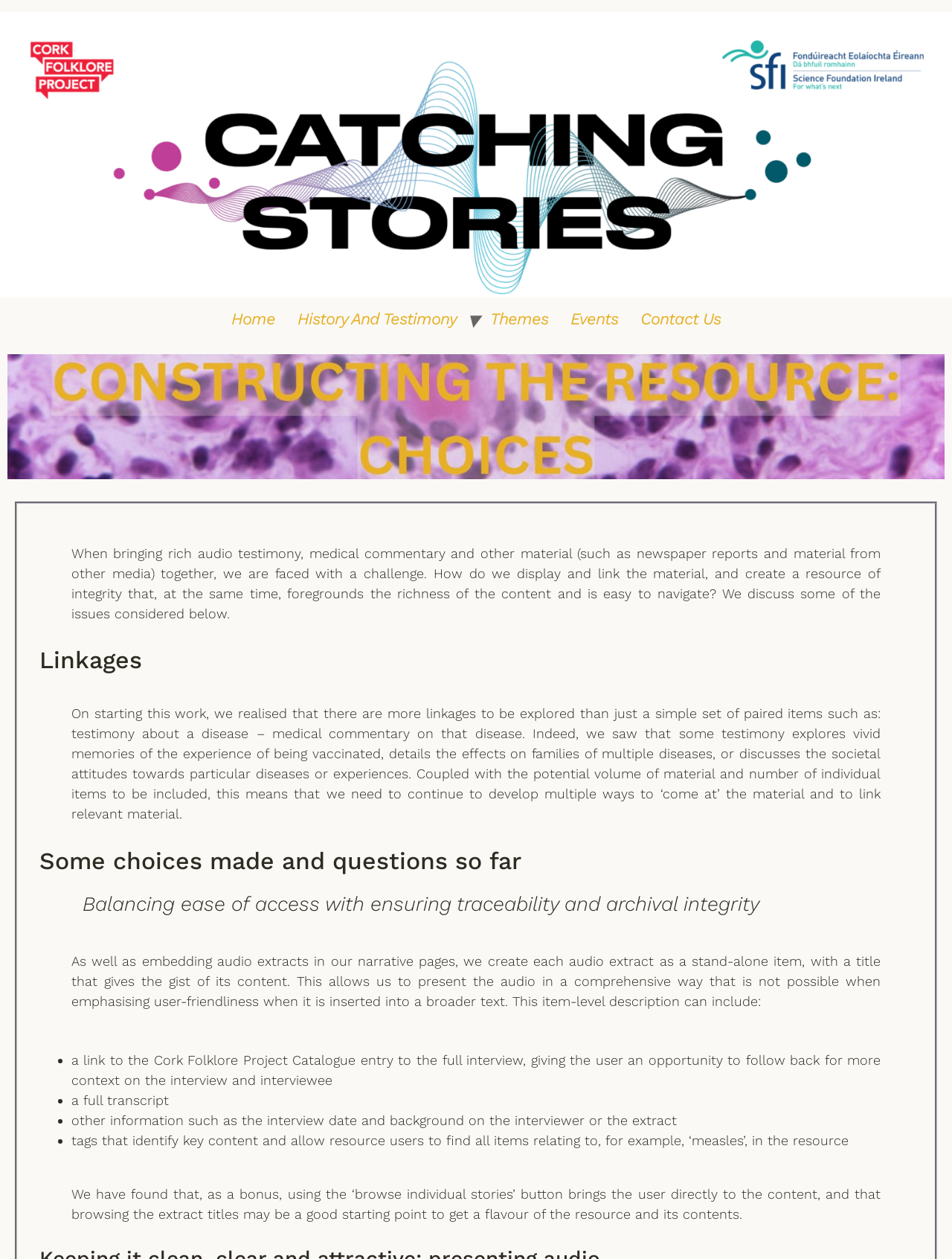What is the main topic of this resource?
Using the image as a reference, give an elaborate response to the question.

Based on the webpage content, I can see that the main topic is about infectious disease in Ireland, as it mentions 'Catching Stories' of infectious disease in Ireland and discusses the challenges of displaying and linking material related to this topic.